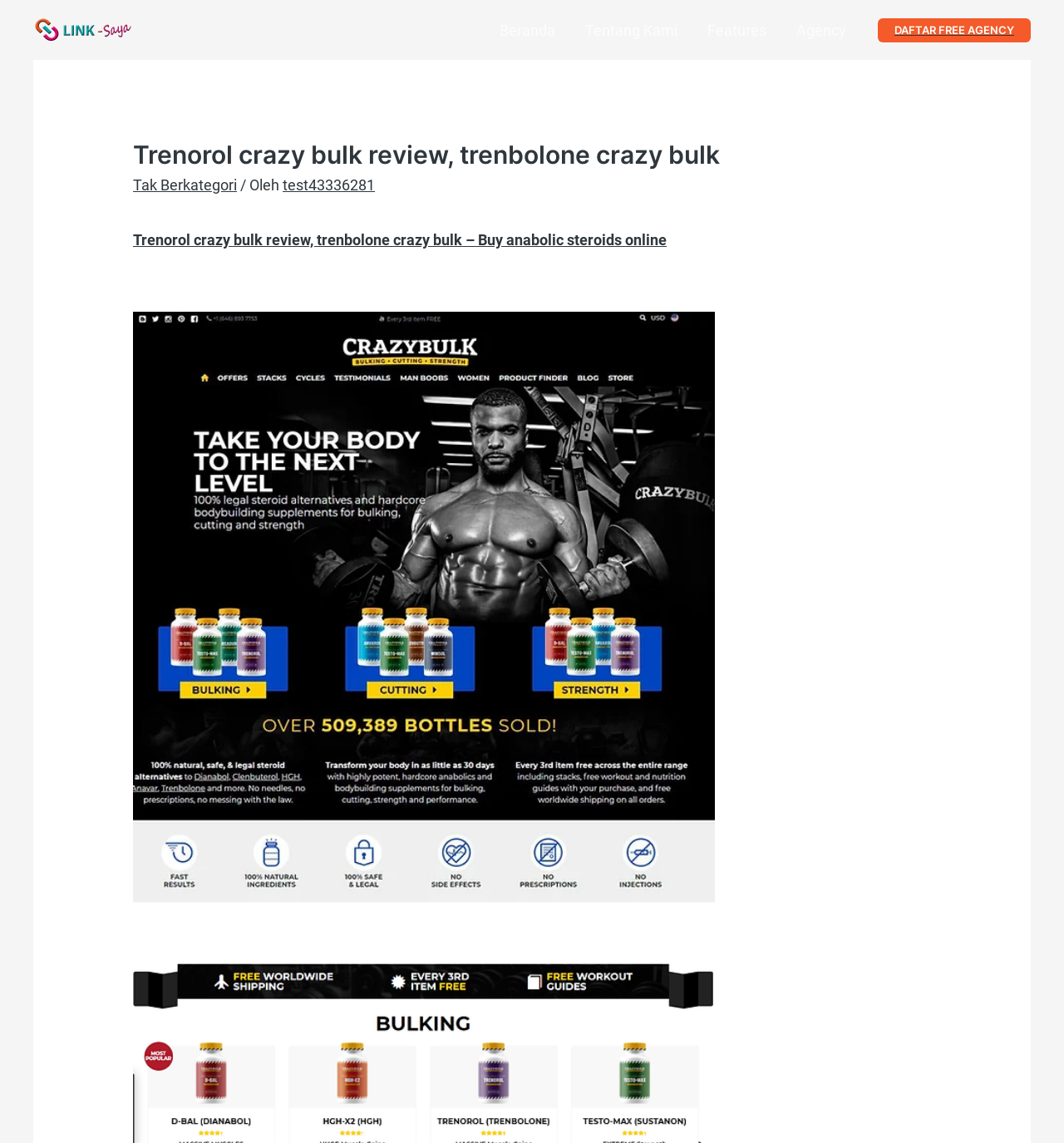Respond with a single word or short phrase to the following question: 
How many times does the phrase 'Trenorol crazy bulk review' appear on the page?

3